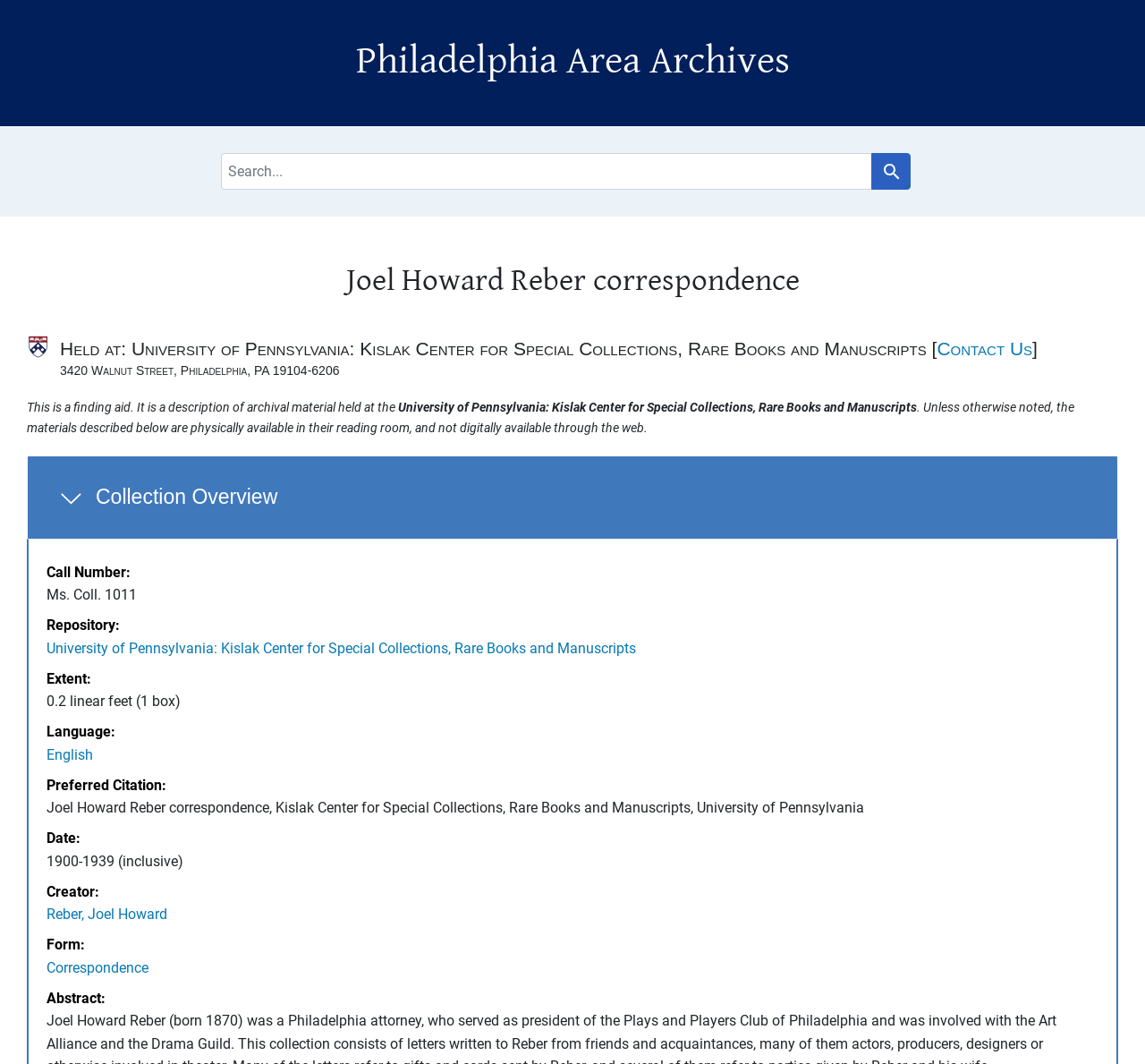Identify the headline of the webpage and generate its text content.

Philadelphia Area Archives